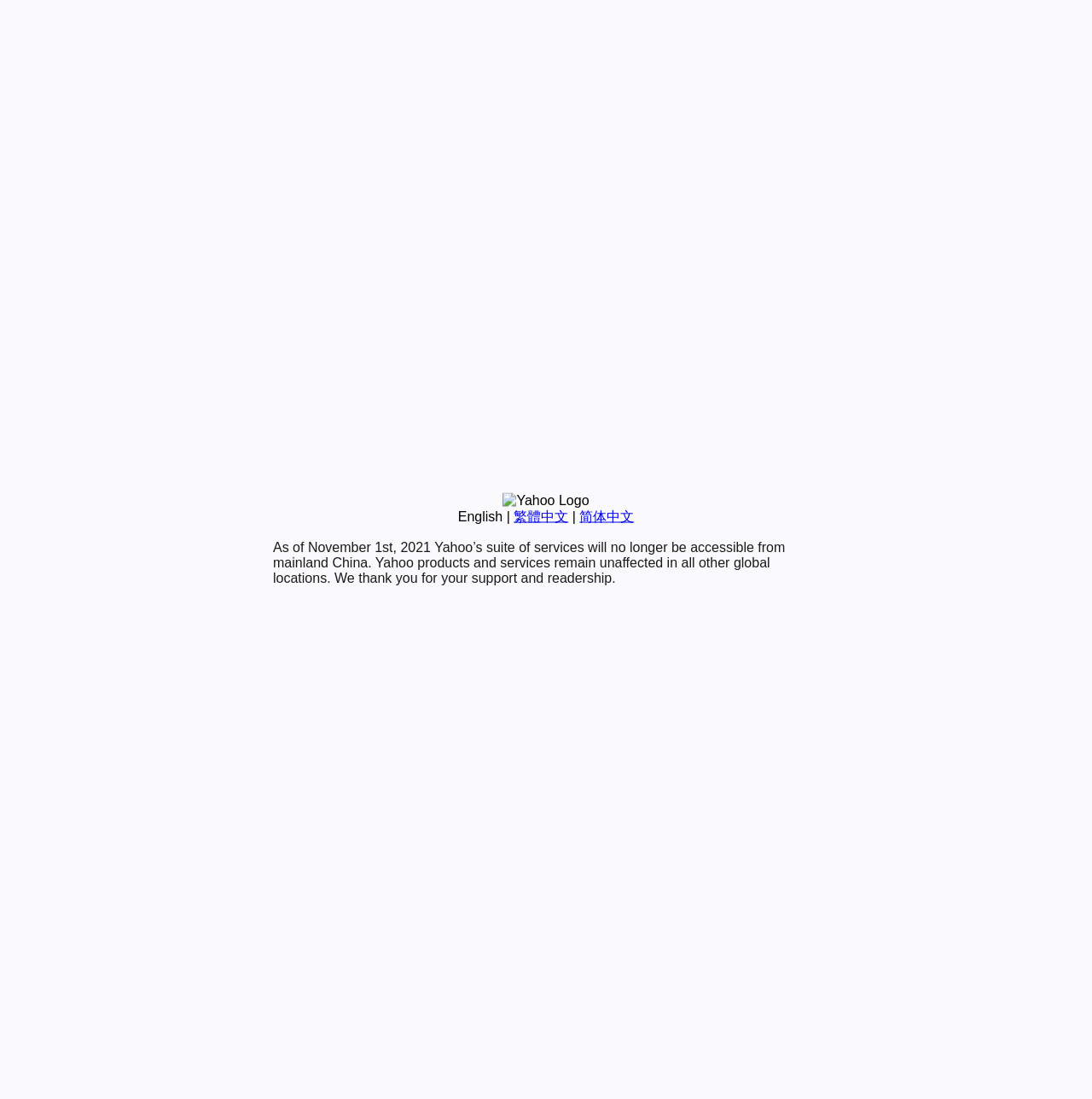Provide the bounding box coordinates of the HTML element this sentence describes: "简体中文".

[0.531, 0.463, 0.581, 0.476]